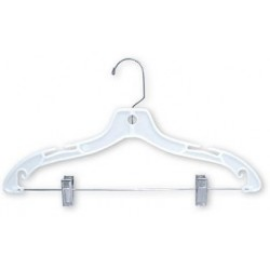Please look at the image and answer the question with a detailed explanation: What is the material of the swivel hook?

According to the caption, the hanger features a 'solid steel swivel hook', which implies that the material of the swivel hook is solid steel.